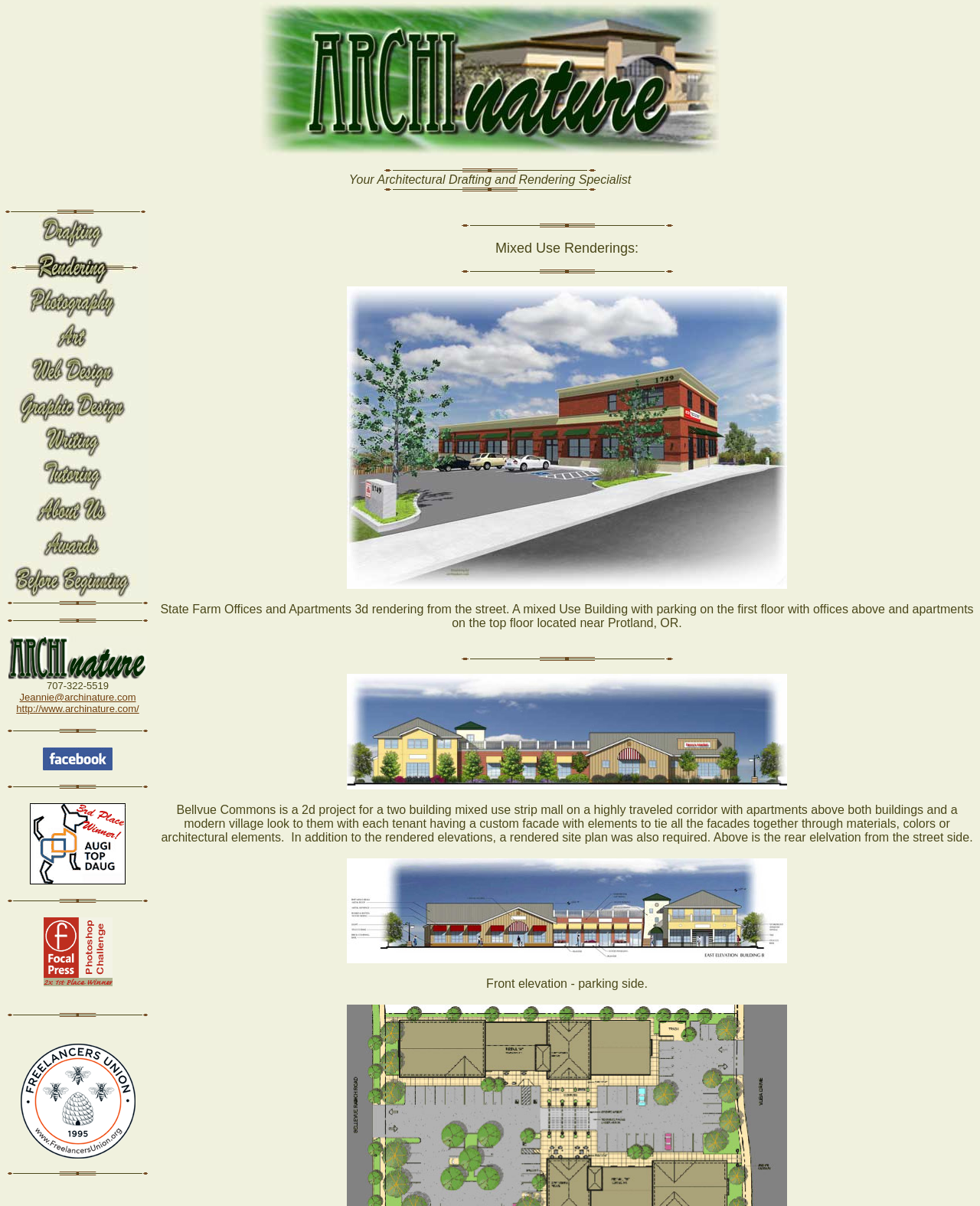What is the company's phone number?
Refer to the image and provide a one-word or short phrase answer.

707-322-5519